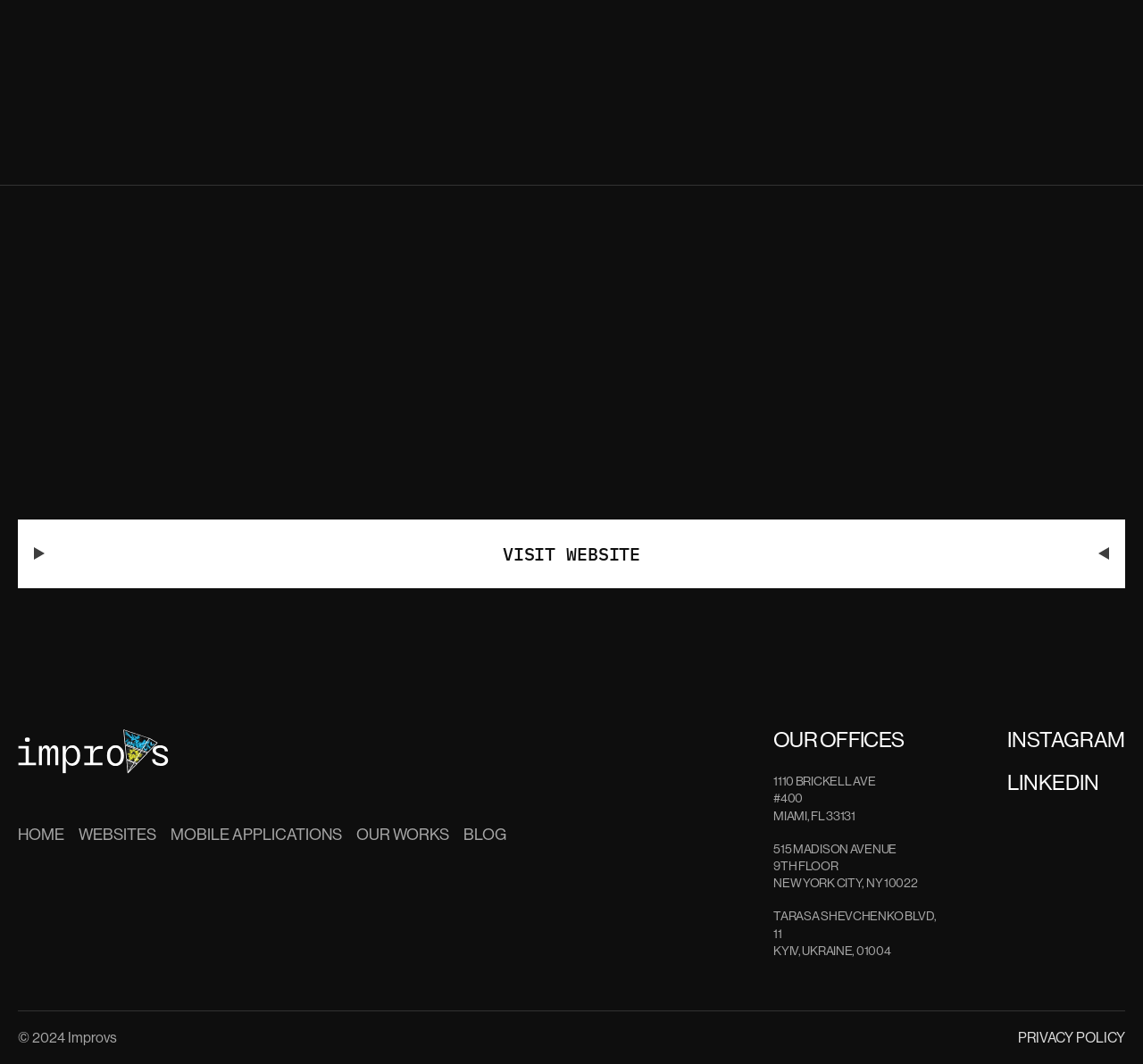Show me the bounding box coordinates of the clickable region to achieve the task as per the instruction: "view our offices".

[0.677, 0.686, 0.825, 0.706]